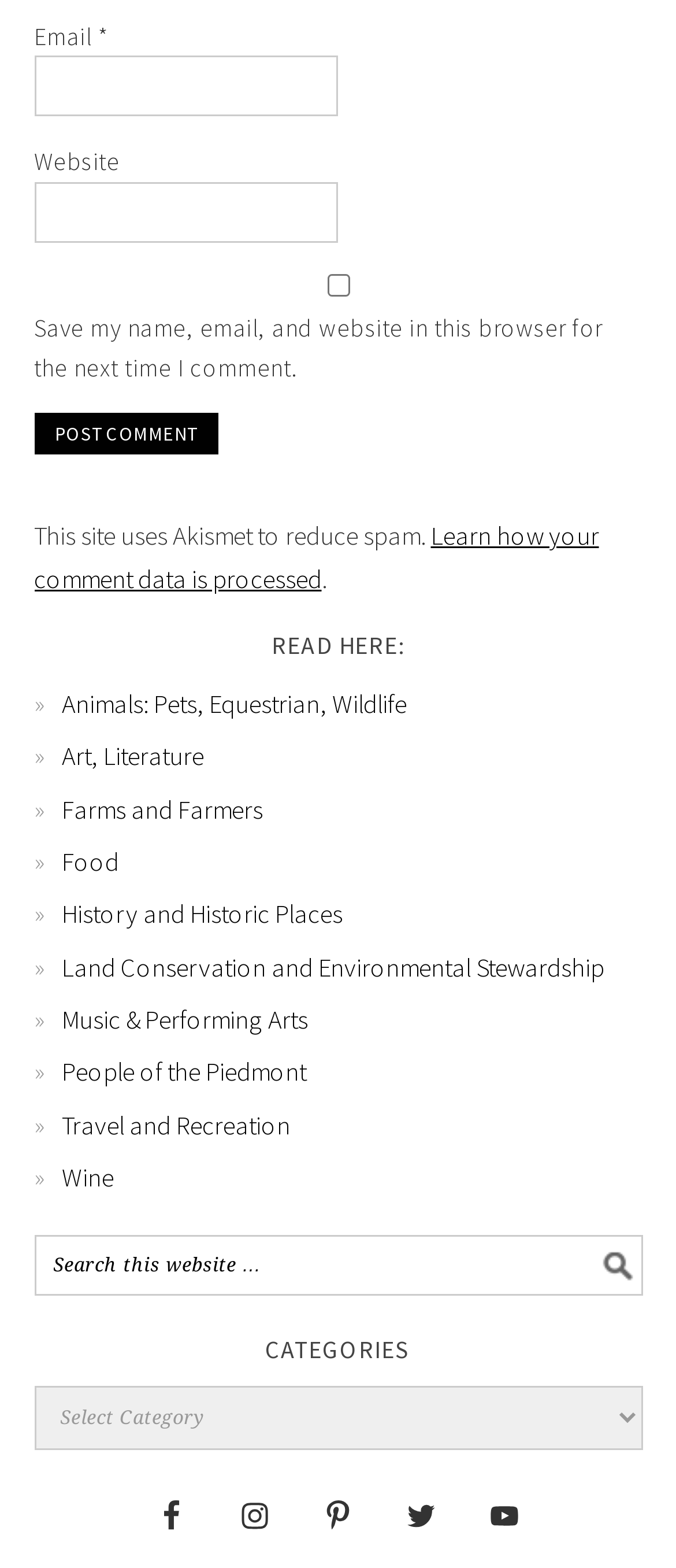Pinpoint the bounding box coordinates of the clickable area necessary to execute the following instruction: "Select a category". The coordinates should be given as four float numbers between 0 and 1, namely [left, top, right, bottom].

[0.05, 0.884, 0.95, 0.925]